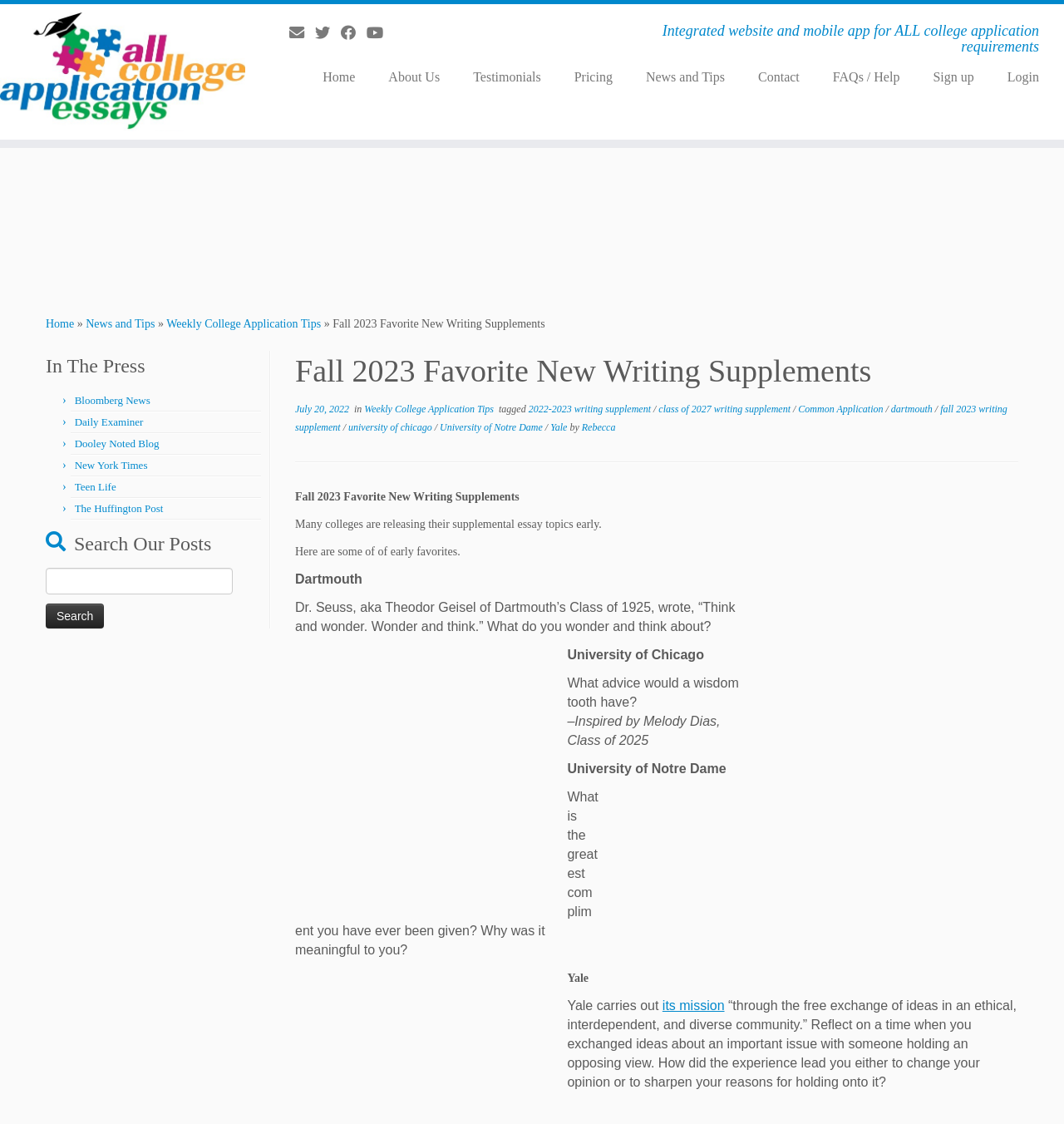How many colleges are mentioned on the webpage?
Refer to the image and provide a detailed answer to the question.

The webpage mentions four colleges: Dartmouth, University of Chicago, University of Notre Dame, and Yale, each with their respective writing supplements.